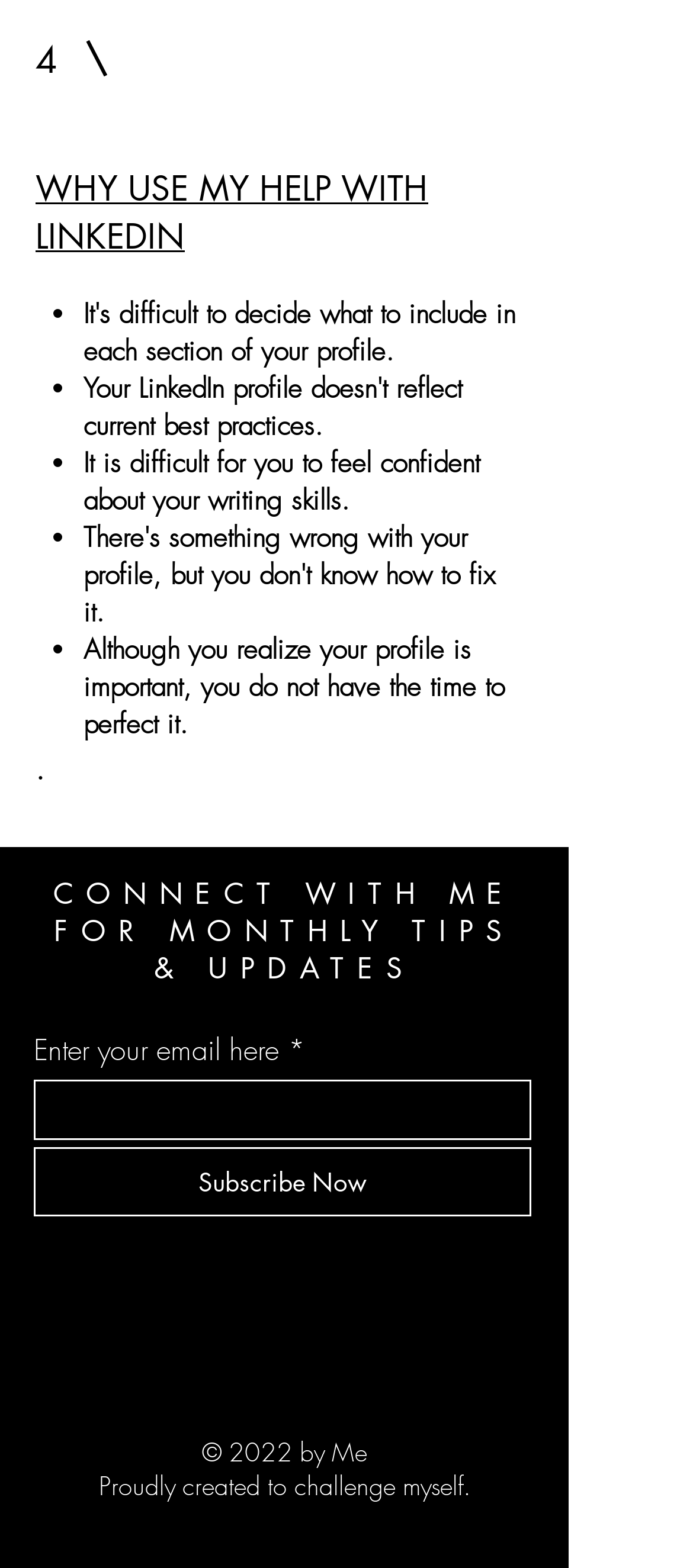Extract the bounding box coordinates for the HTML element that matches this description: "aria-label="Twitte"". The coordinates should be four float numbers between 0 and 1, i.e., [left, top, right, bottom].

[0.428, 0.852, 0.485, 0.877]